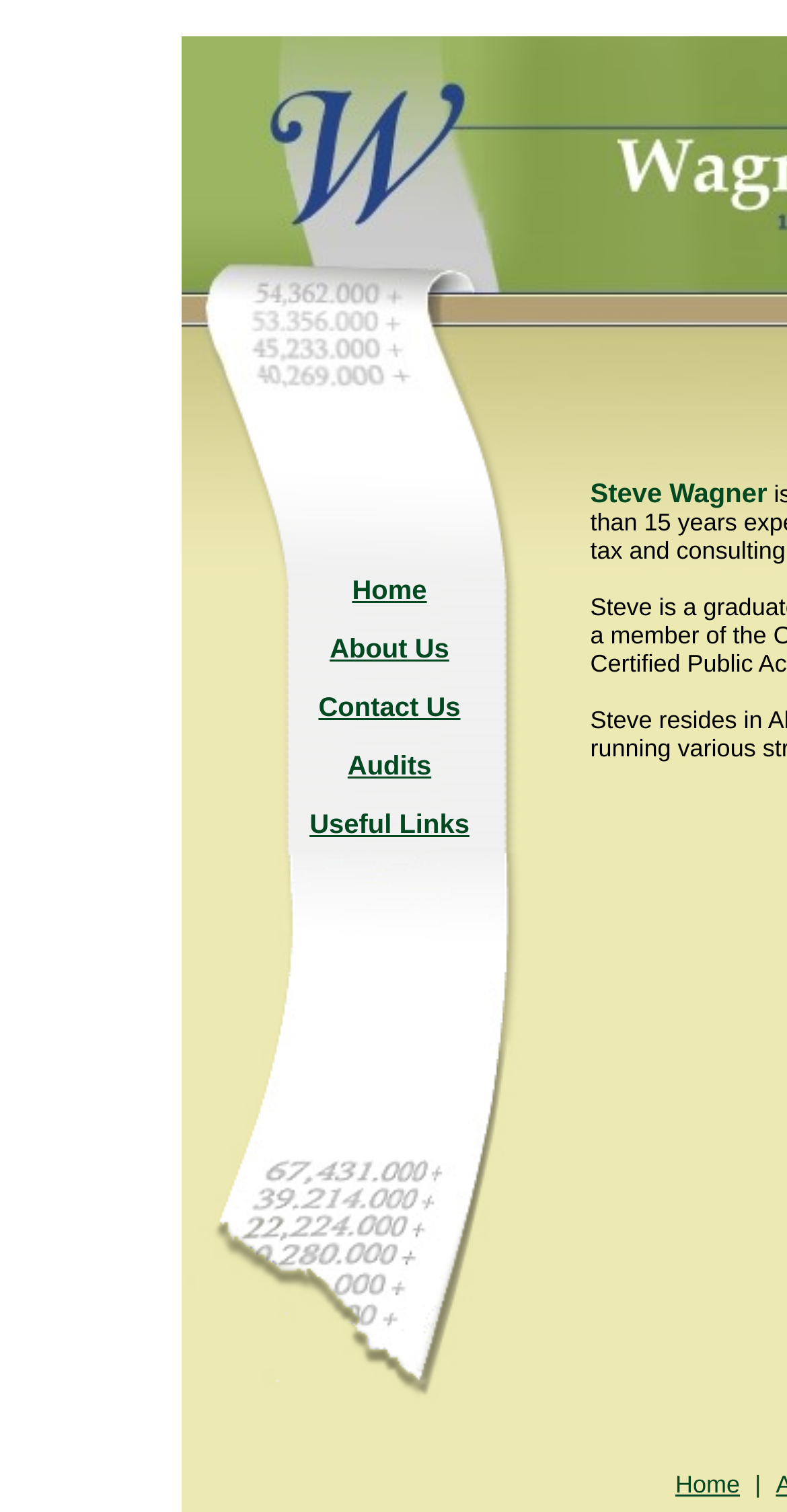Find the bounding box coordinates corresponding to the UI element with the description: "Useful Links". The coordinates should be formatted as [left, top, right, bottom], with values as floats between 0 and 1.

[0.393, 0.536, 0.596, 0.555]